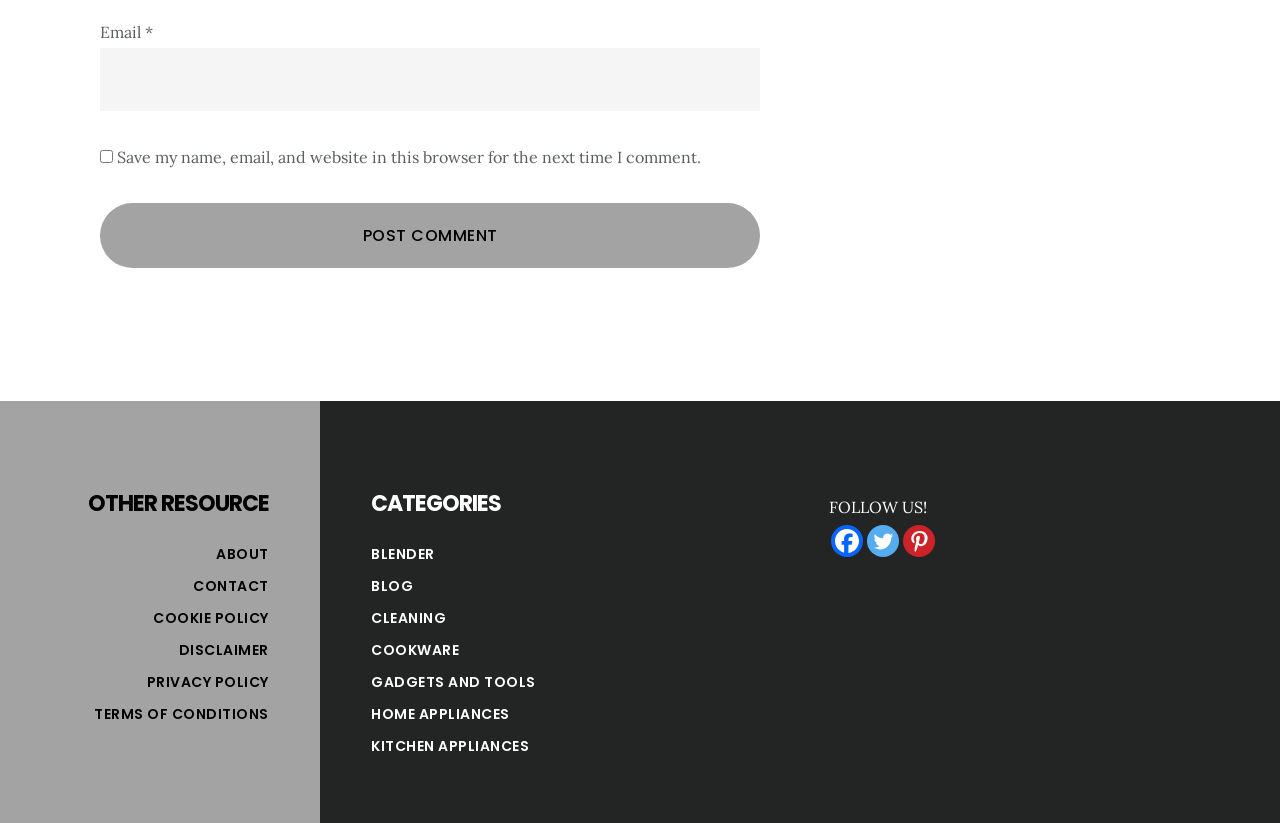Please locate the bounding box coordinates of the region I need to click to follow this instruction: "Follow on Facebook".

[0.65, 0.638, 0.675, 0.677]